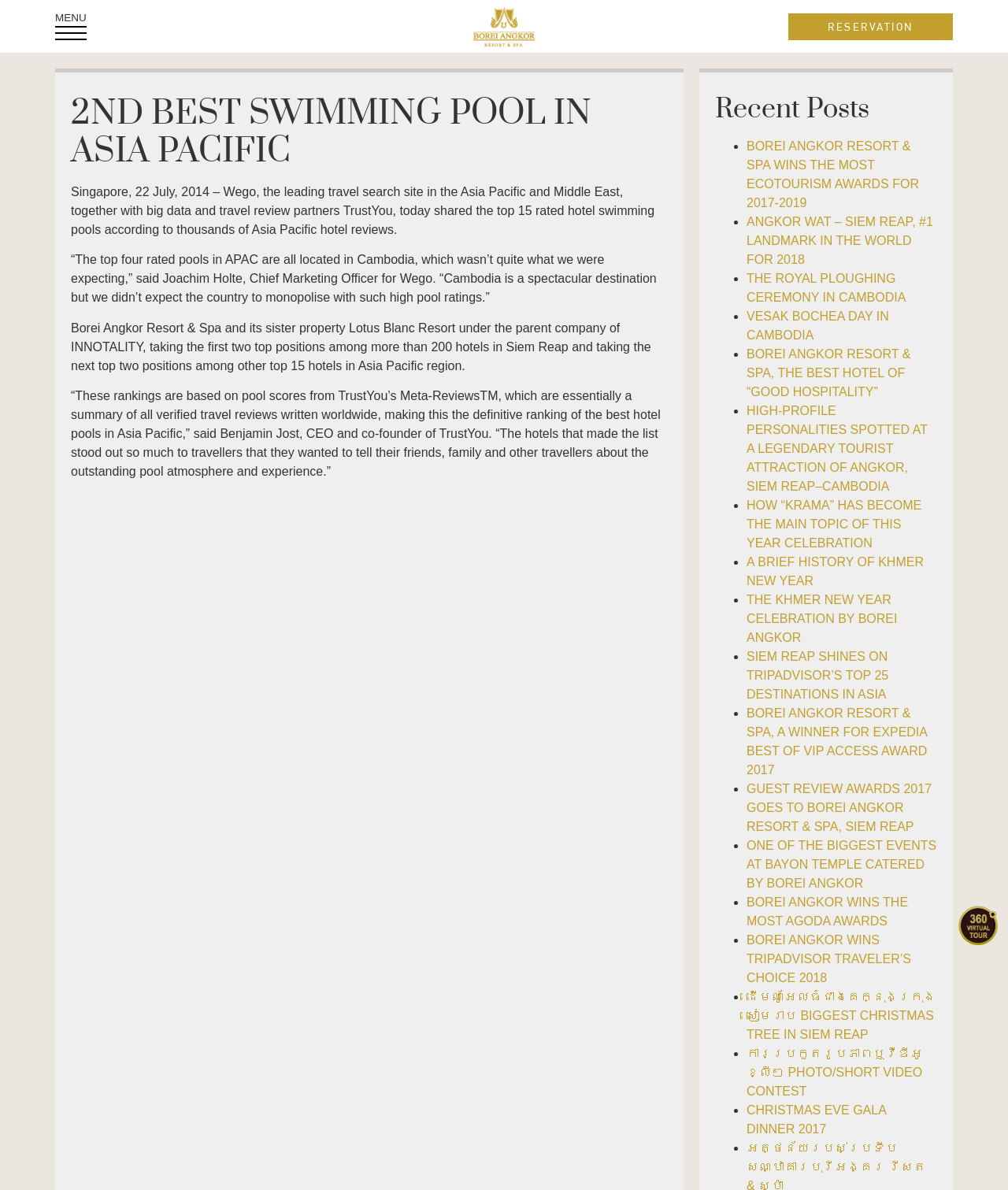Give a short answer using one word or phrase for the question:
How many hotels are mentioned in the article?

More than 200